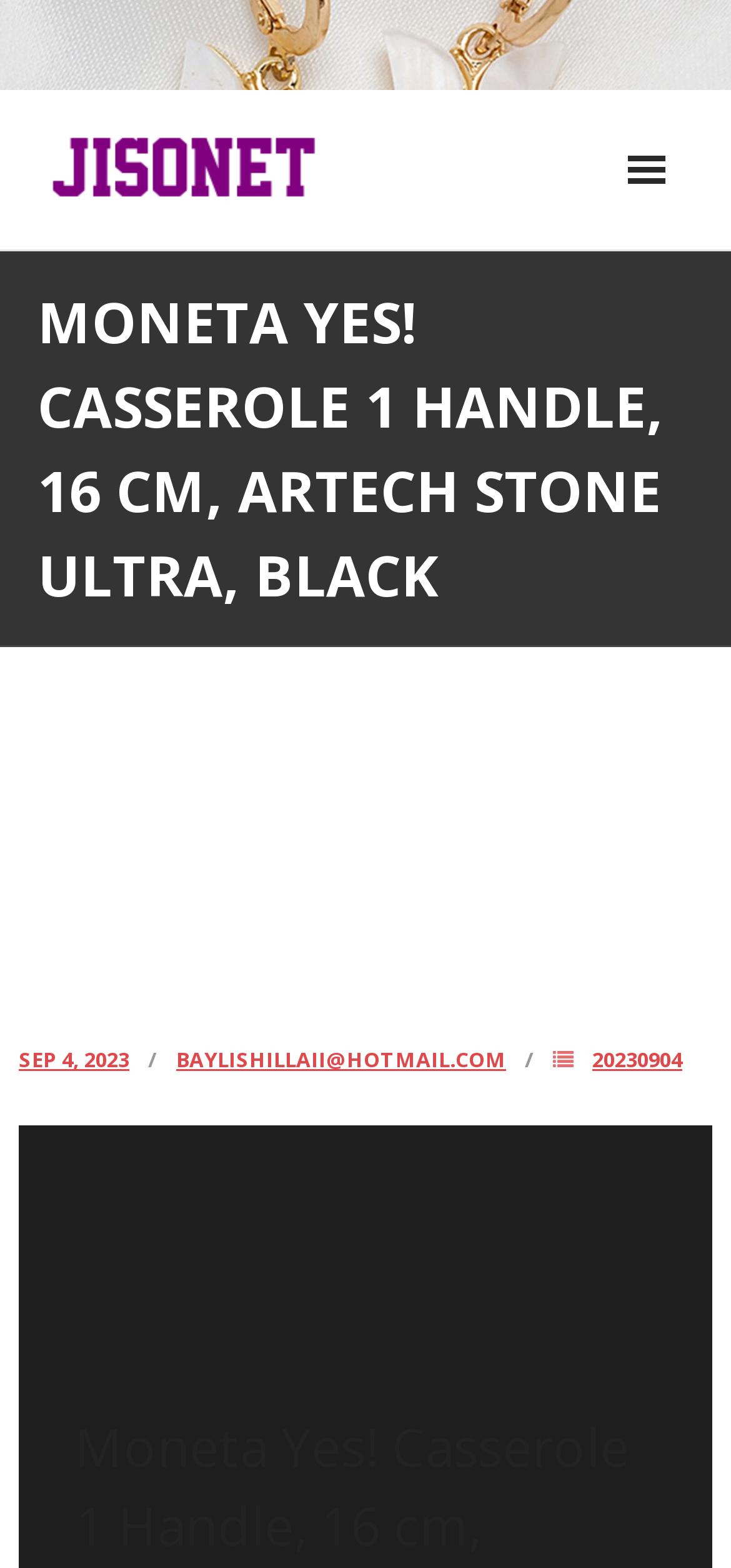What is the email address mentioned on the page?
Please use the image to provide an in-depth answer to the question.

The email address 'BAYLISHILLAII@HOTMAIL.COM' is mentioned in a link element, possibly indicating the contact information of the author or the website administrator.